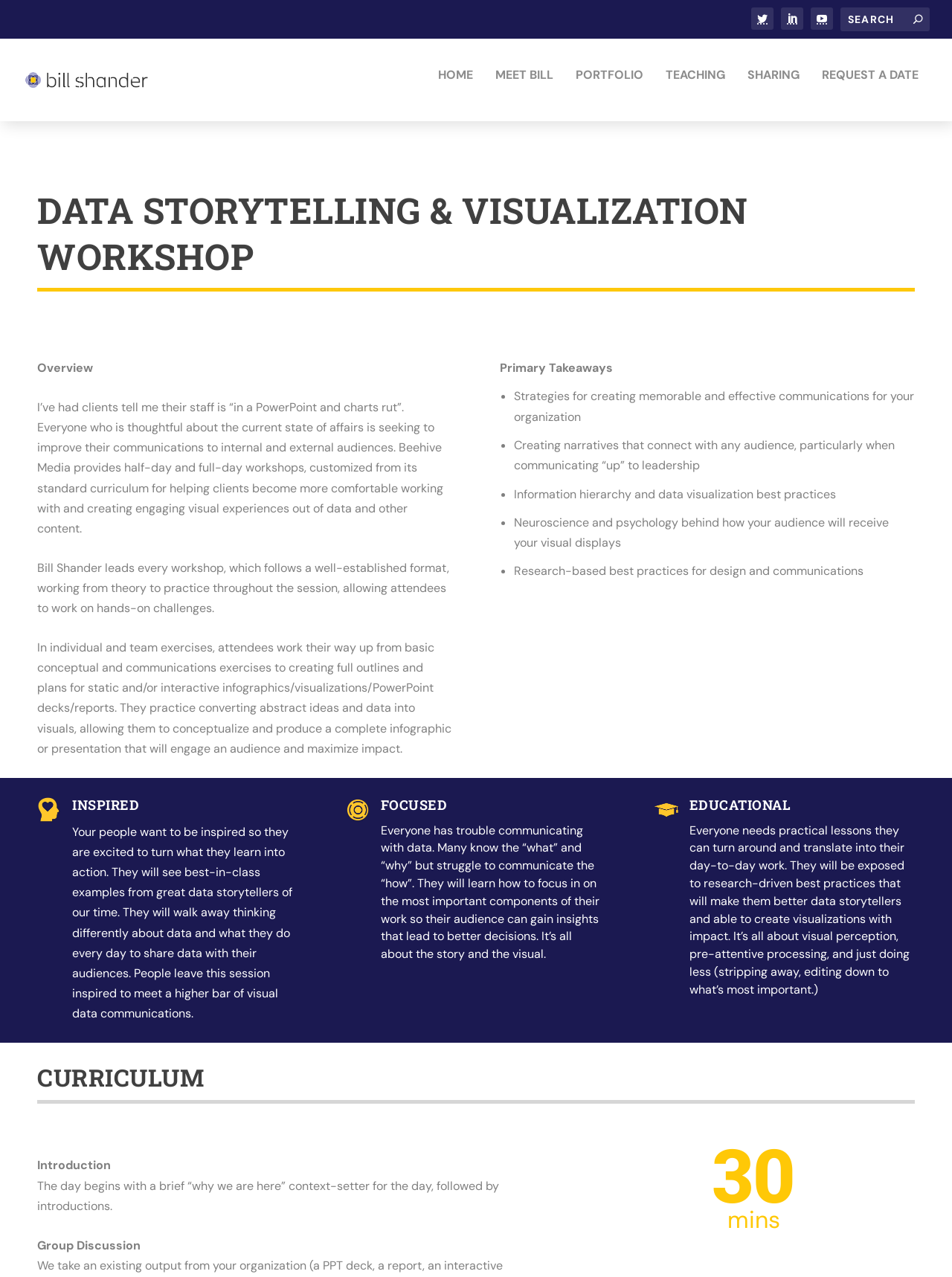What is the focus of the 'FOCUSED' section of the workshop?
Based on the image, respond with a single word or phrase.

Communicating with data